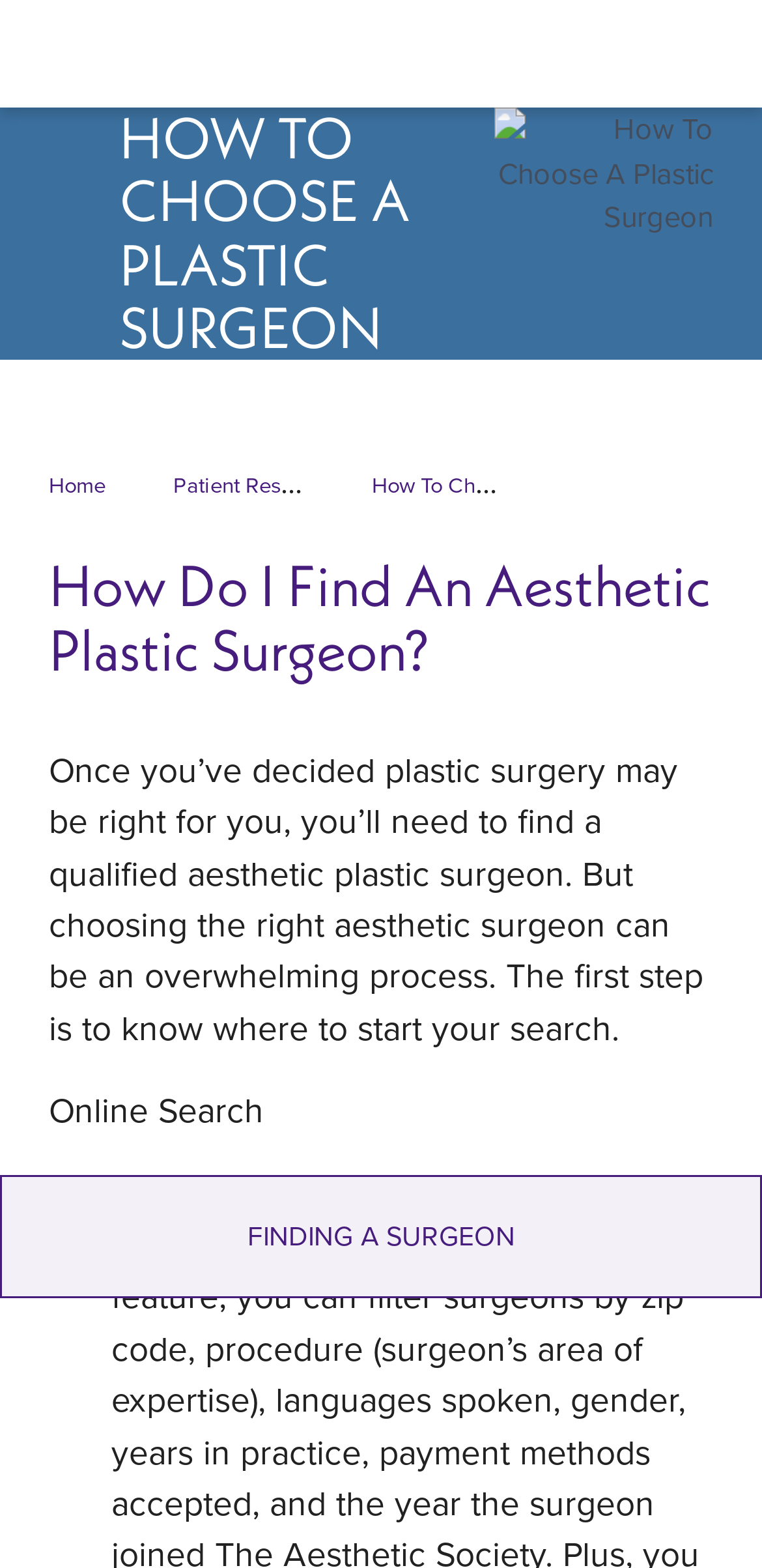Identify and extract the main heading of the webpage.

How Do I Find An Aesthetic Plastic Surgeon?